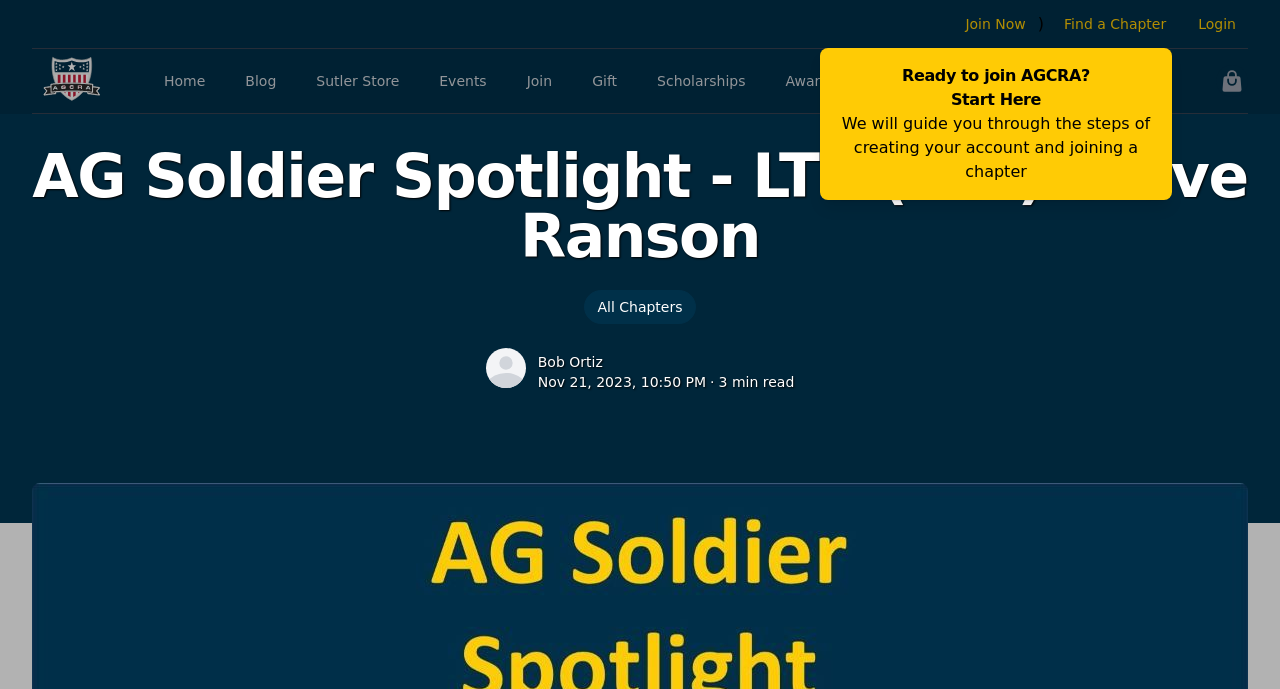Please locate and generate the primary heading on this webpage.

AG Soldier Spotlight - LTC (Ret) Steve Ranson